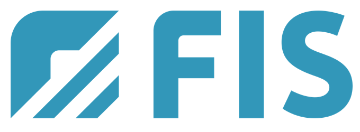Analyze the image and describe all the key elements you observe.

The image features the logo of FIS Information Systems, prominently displayed in a modern and striking design. The logo combines geometric shapes and the letters "FIS," representing the company's commitment to innovation and technology in financial solutions. Its sleek blue tones convey professionalism and trustworthiness, aligning with FIS’s reputation in providing advanced services for data management and digital transformation. The logo serves as a visual anchor on the webpage, reinforcing the brand identity while highlighting the company's role in streamlining processes, such as the SAP invoice booking process, through its advanced recognition technology.